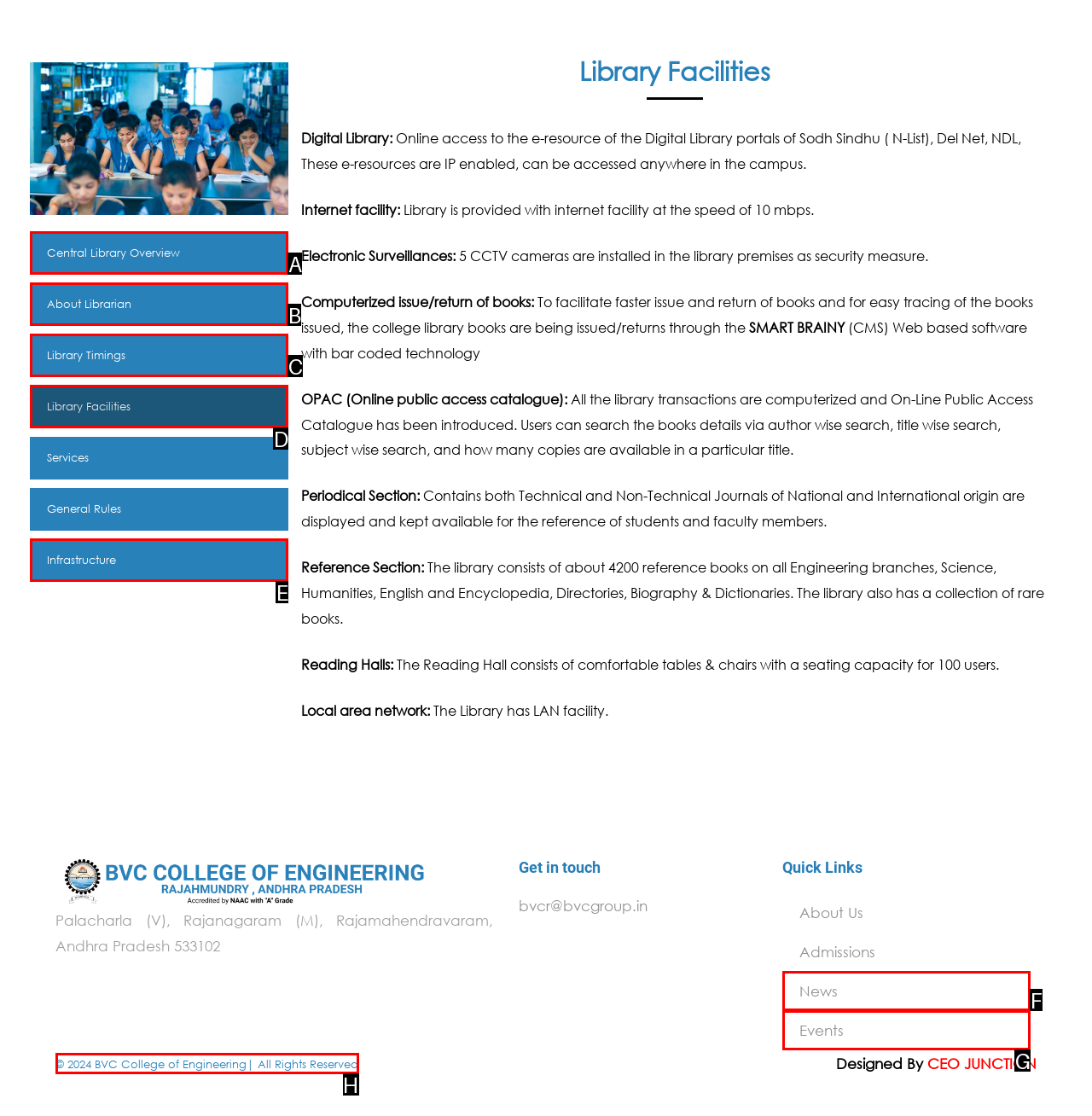Identify the option that best fits this description: Central Library Overview
Answer with the appropriate letter directly.

A